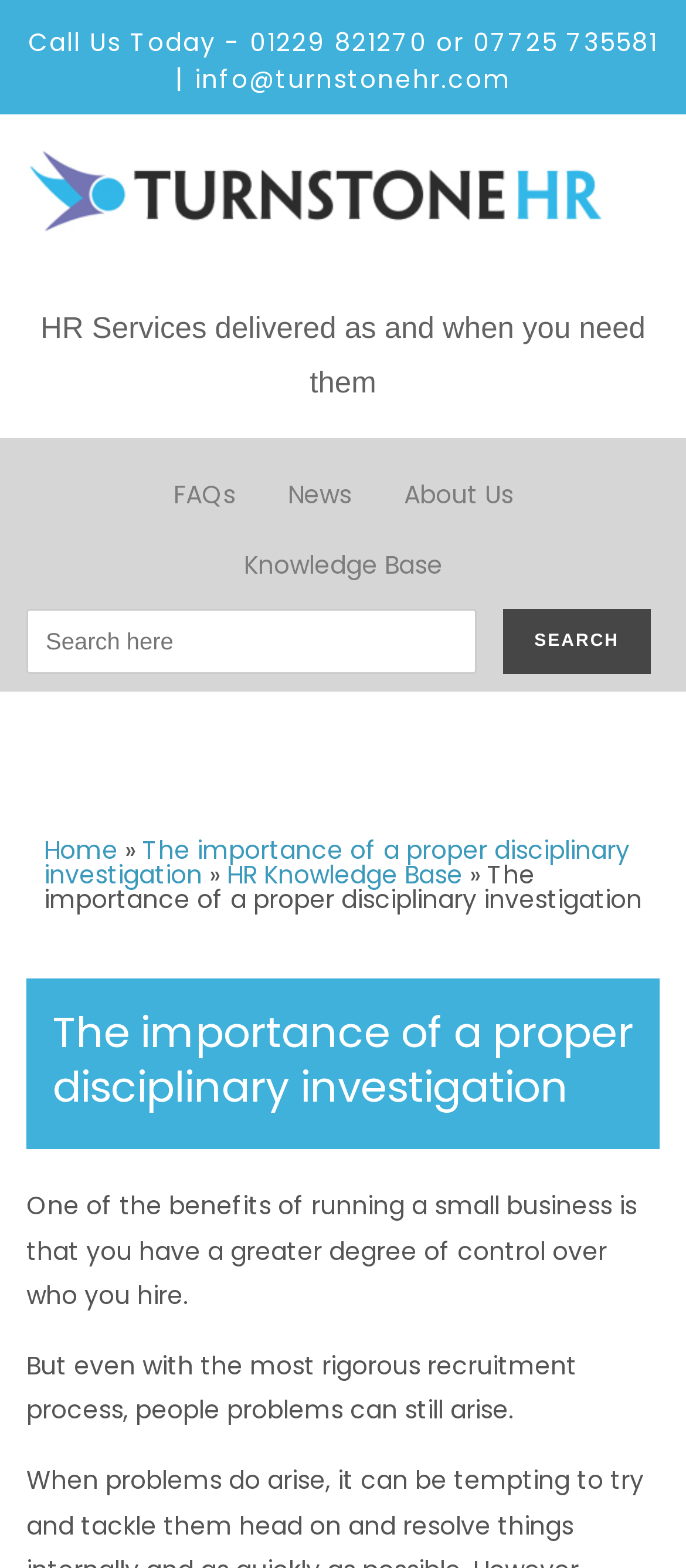What is the purpose of the textbox at the top?
From the details in the image, answer the question comprehensively.

I found the textbox at the top with a button that says 'Search', and a placeholder text that says 'Search here', so I inferred that the purpose of the textbox is to search for something.